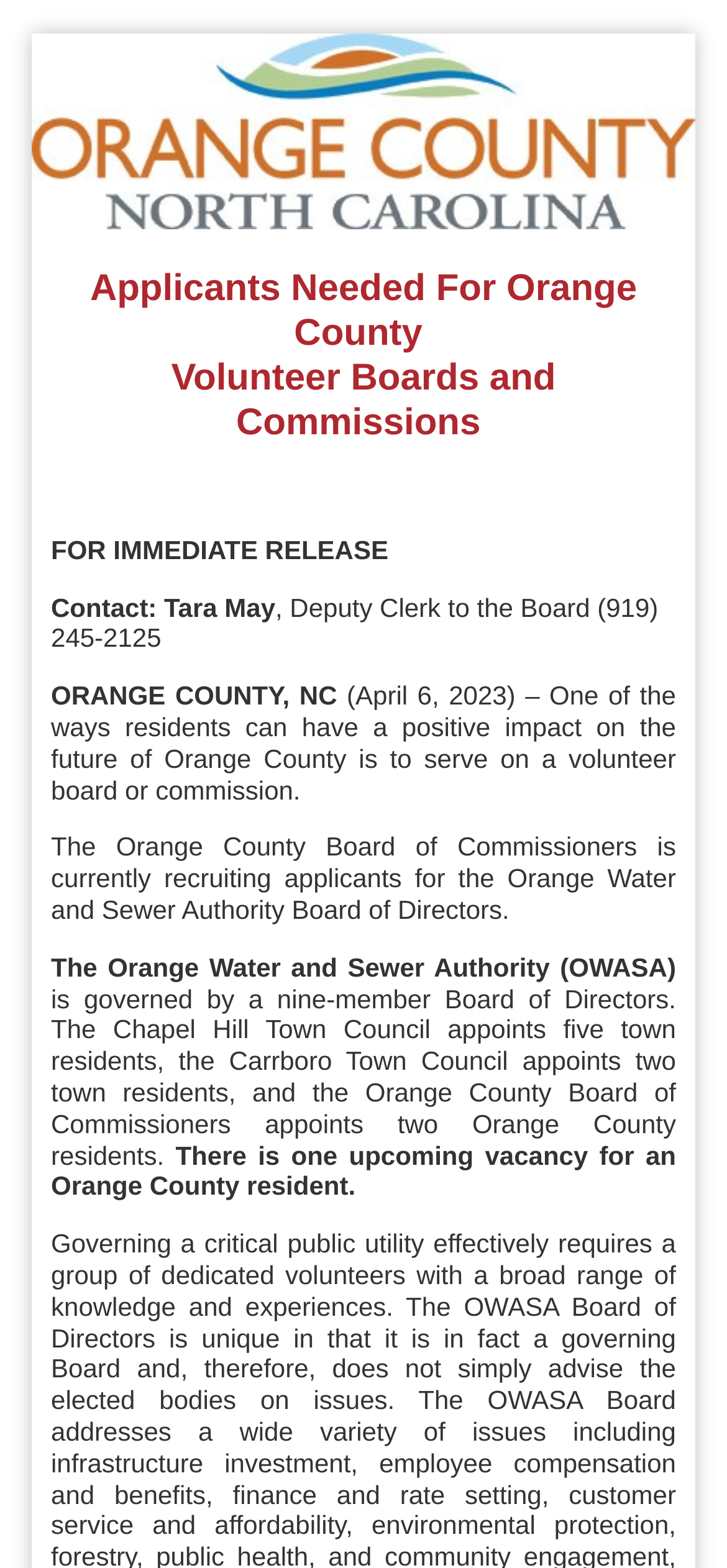Carefully examine the image and provide an in-depth answer to the question: How many town residents are appointed by the Chapel Hill Town Council?

I found this answer by reading the text that explains the appointment process for the OWASA Board of Directors, which states that the Chapel Hill Town Council appoints five town residents.